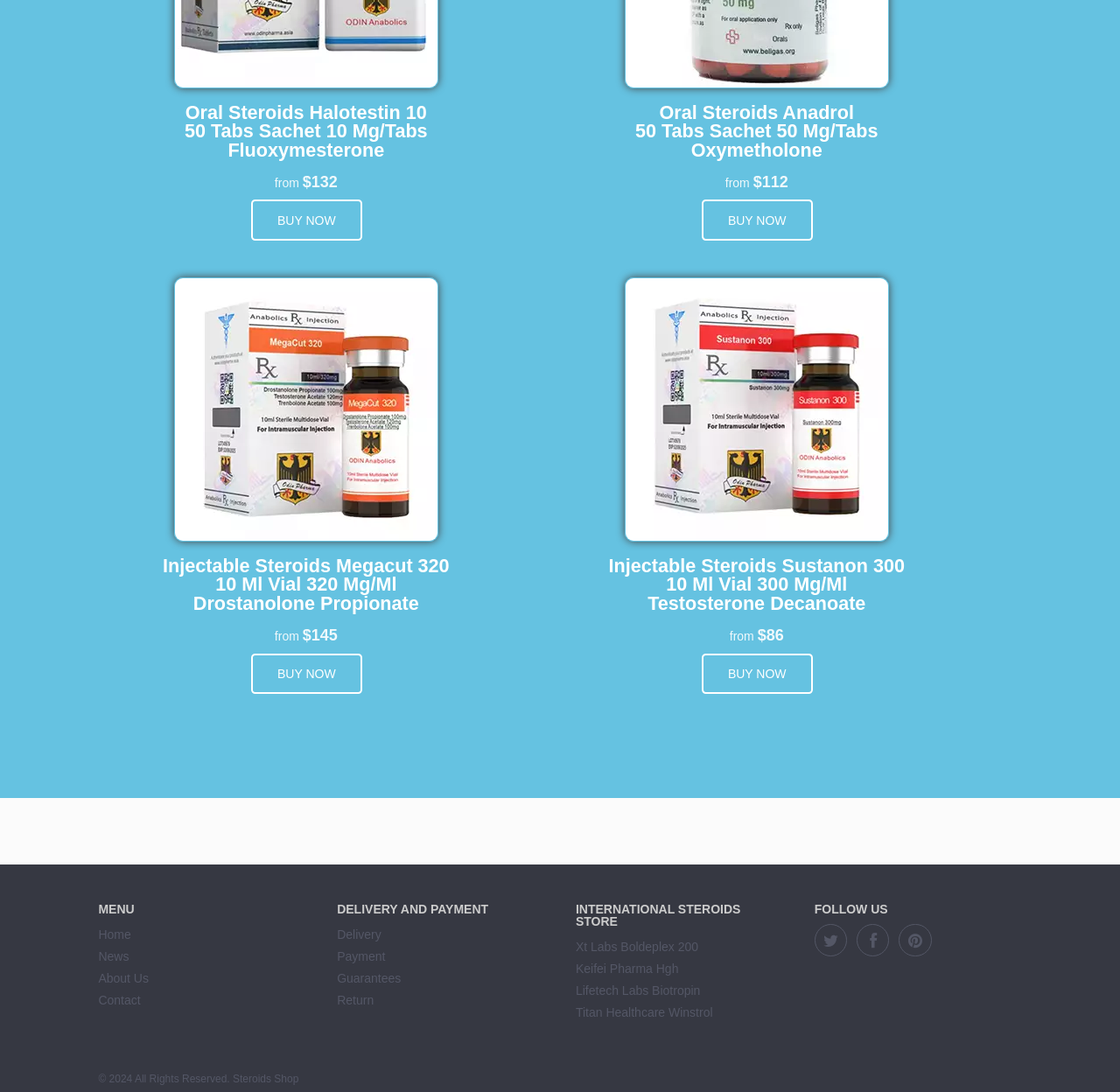Please mark the clickable region by giving the bounding box coordinates needed to complete this instruction: "Follow on Facebook".

[0.727, 0.846, 0.756, 0.876]